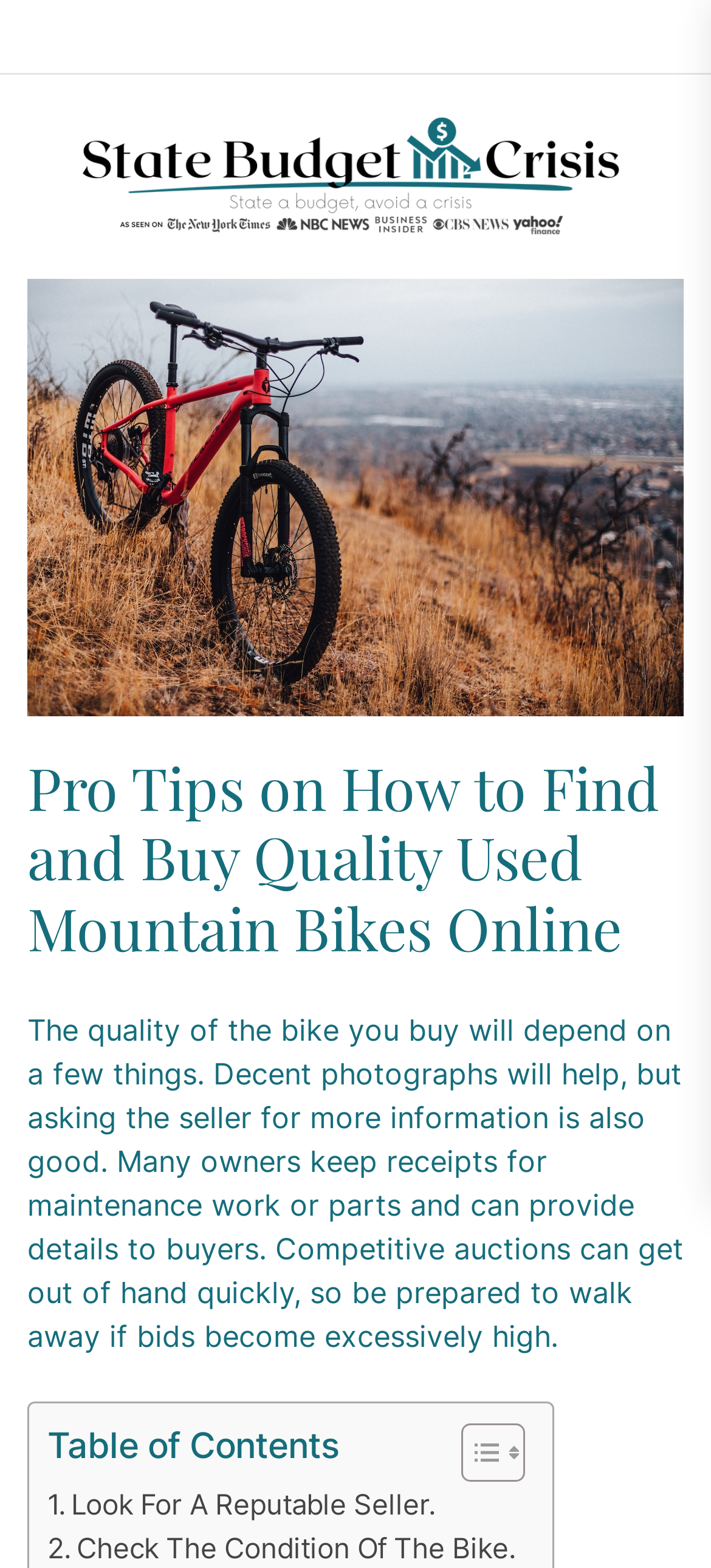Locate the UI element described by Instagram in the provided webpage screenshot. Return the bounding box coordinates in the format (top-left x, top-left y, bottom-right x, bottom-right y), ensuring all values are between 0 and 1.

None